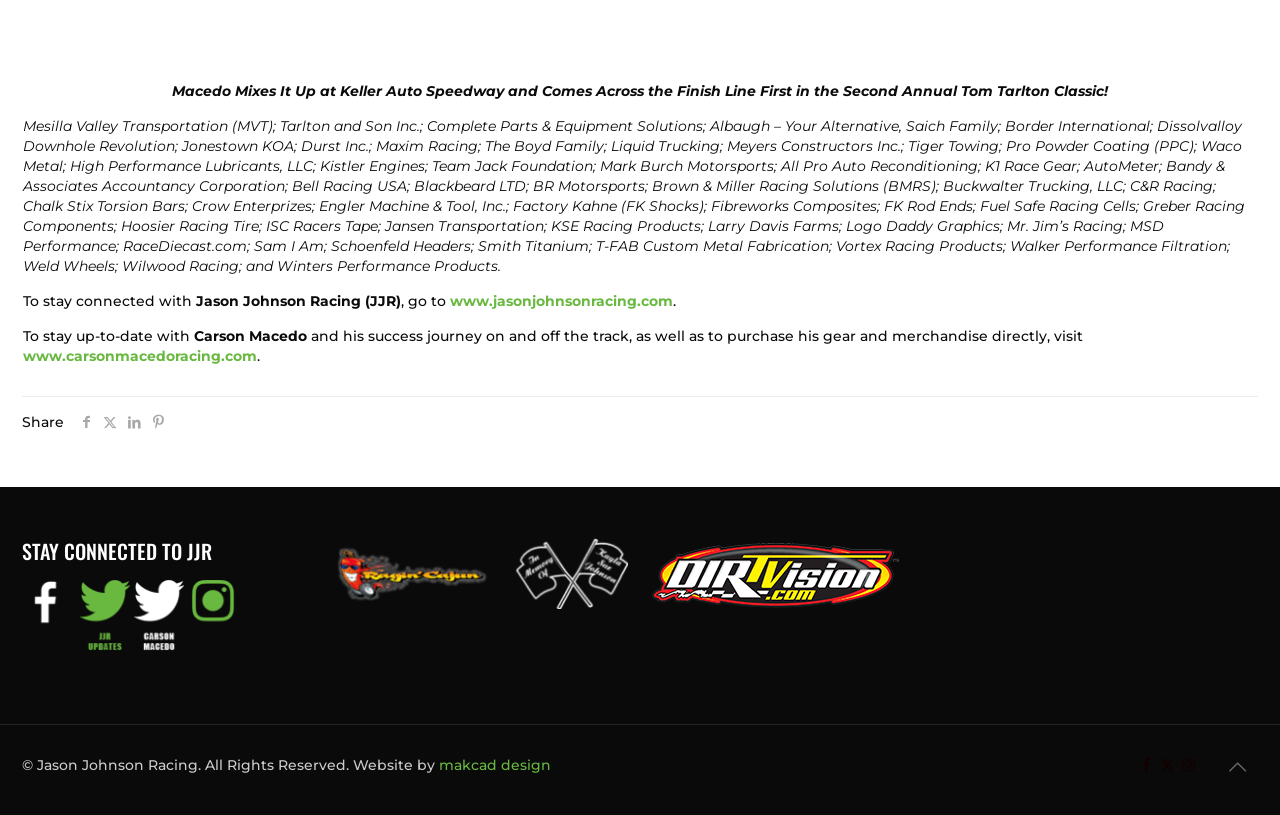How many sponsors are listed on the webpage?
Identify the answer in the screenshot and reply with a single word or phrase.

30